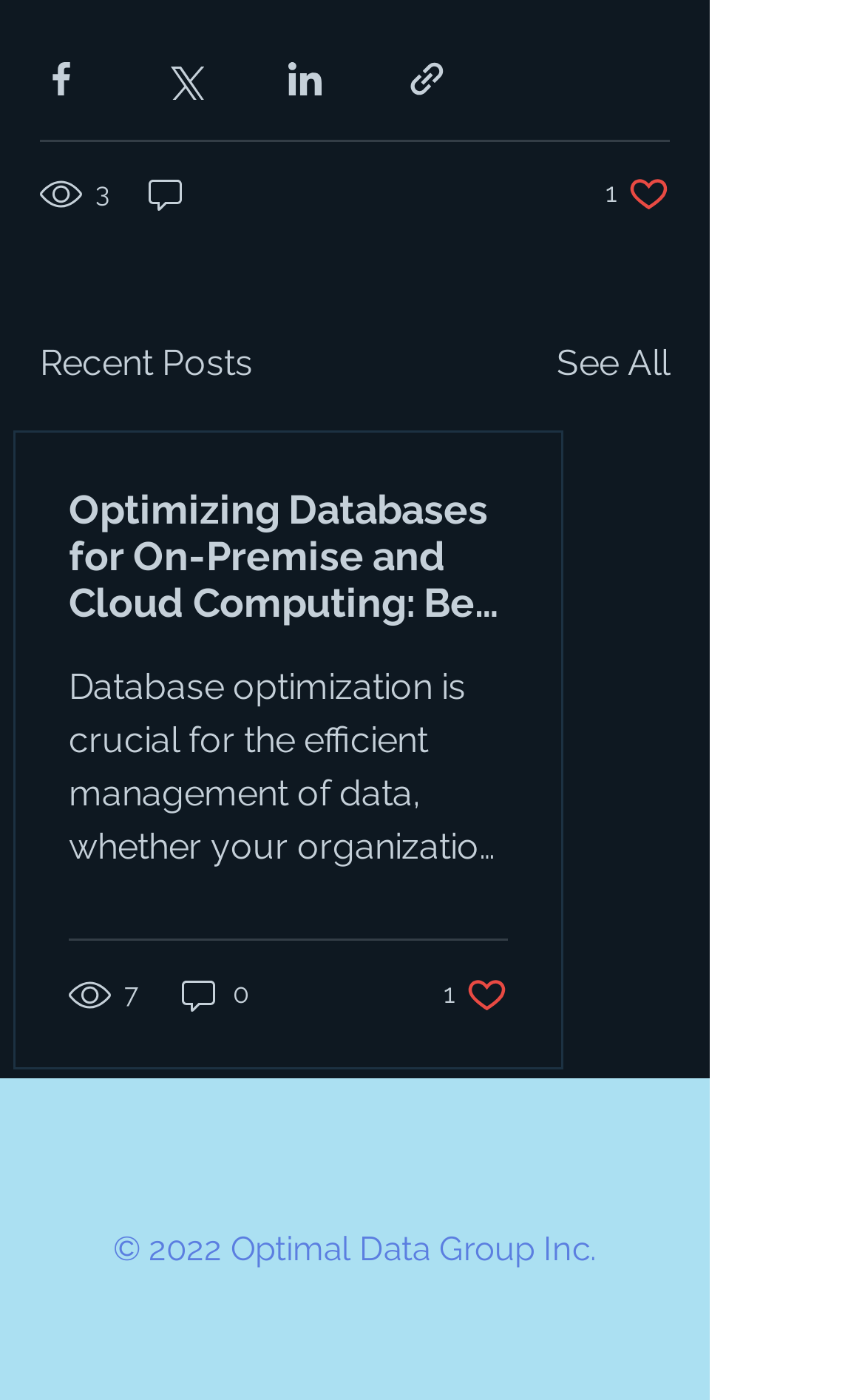Kindly determine the bounding box coordinates for the clickable area to achieve the given instruction: "Like the post".

[0.513, 0.695, 0.587, 0.726]